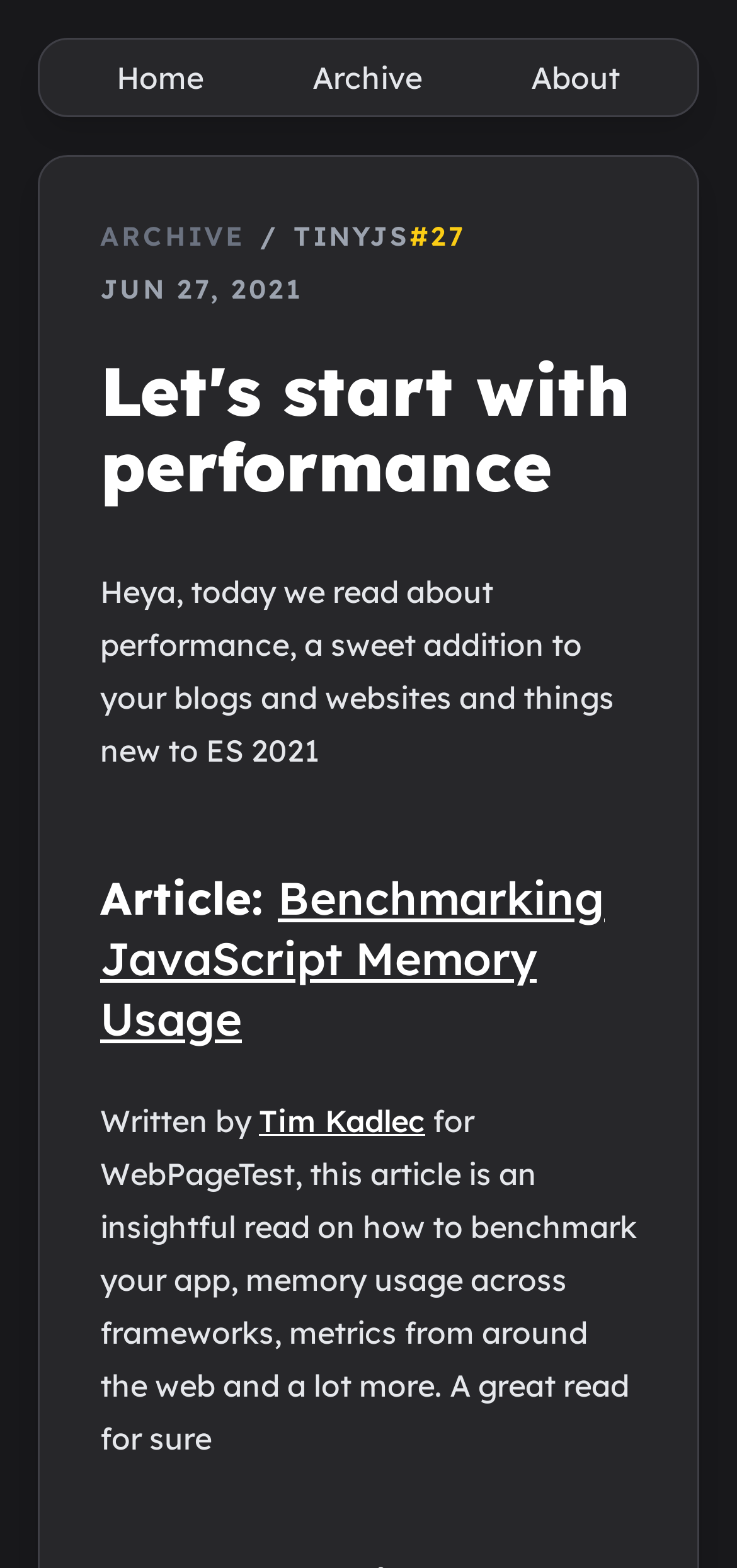Who wrote the article?
Using the information presented in the image, please offer a detailed response to the question.

I found the author of the article by looking at the link element that says 'Tim Kadlec' which is located below the article title and above the article description.